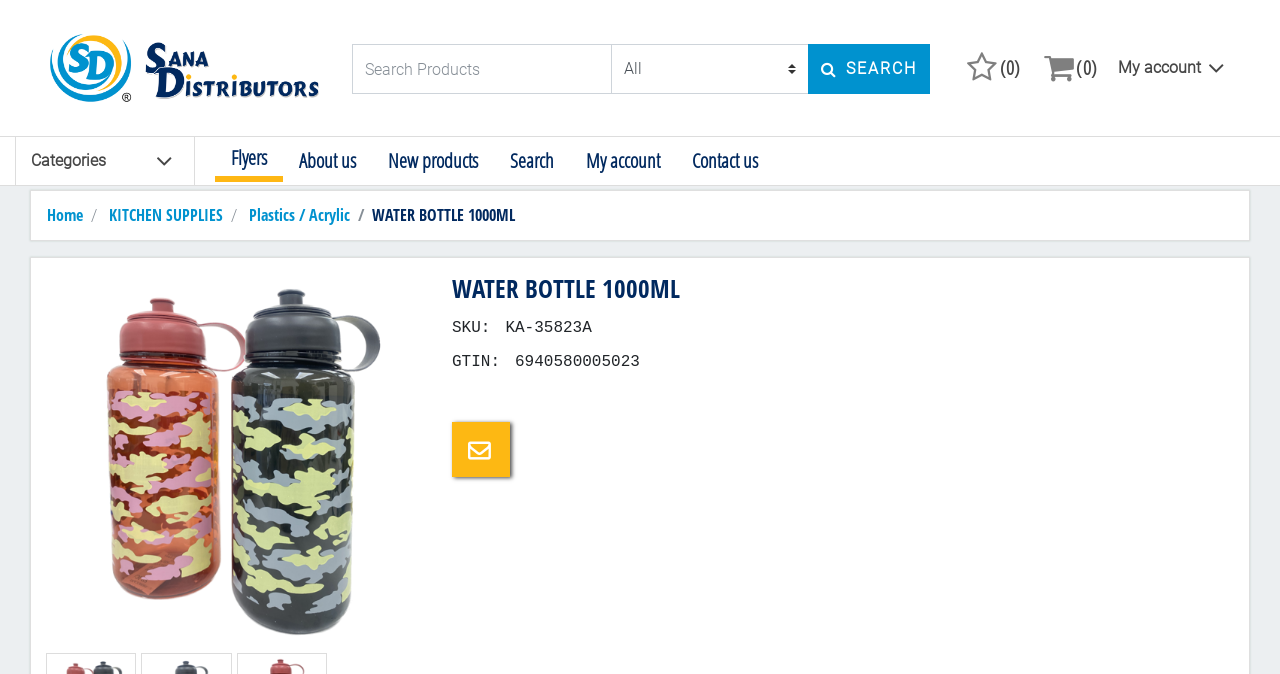Kindly determine the bounding box coordinates of the area that needs to be clicked to fulfill this instruction: "Click on My account".

[0.869, 0.065, 0.948, 0.136]